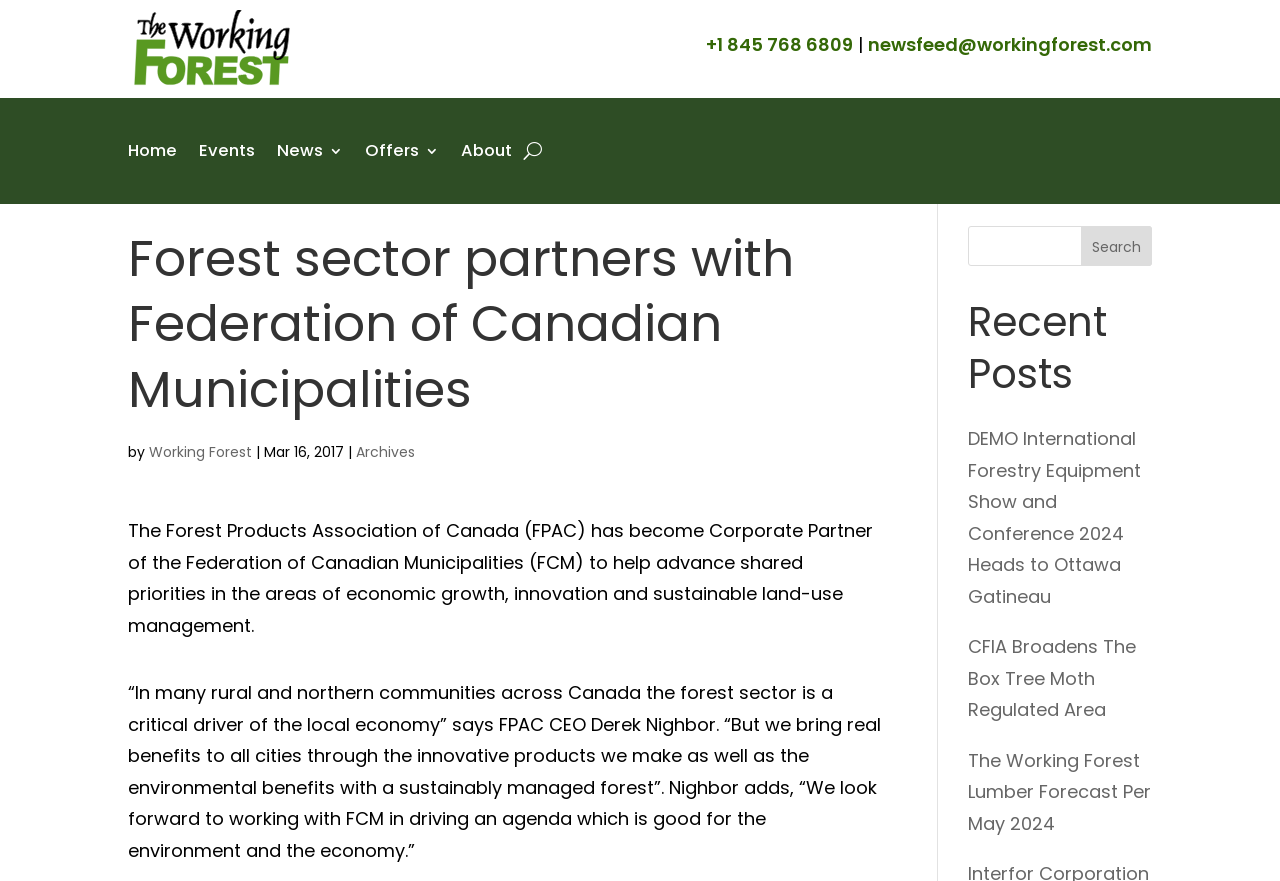Please locate the clickable area by providing the bounding box coordinates to follow this instruction: "Search for something".

[0.756, 0.256, 0.9, 0.302]